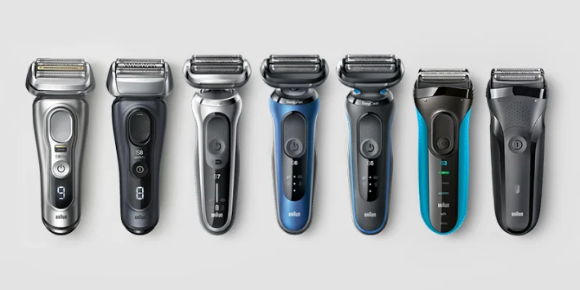Create an extensive caption that includes all significant details of the image.

This image showcases a lineup of Braun electric shavers, highlighting the brand’s commitment to innovative shaving technology. The collection features an array of models, each designed with distinct ergonomic shapes and advanced features to cater to different shaving needs. The assortment includes various types of heads and settings, indicating adaptability for diverse hair types and lengths. Each shaver is streamlined for ease of use, promising a smooth and efficient shaving experience. This image emphasizes Braun’s expertise in delivering high-quality grooming solutions, making it a relevant visual for those seeking effective personal care tools.